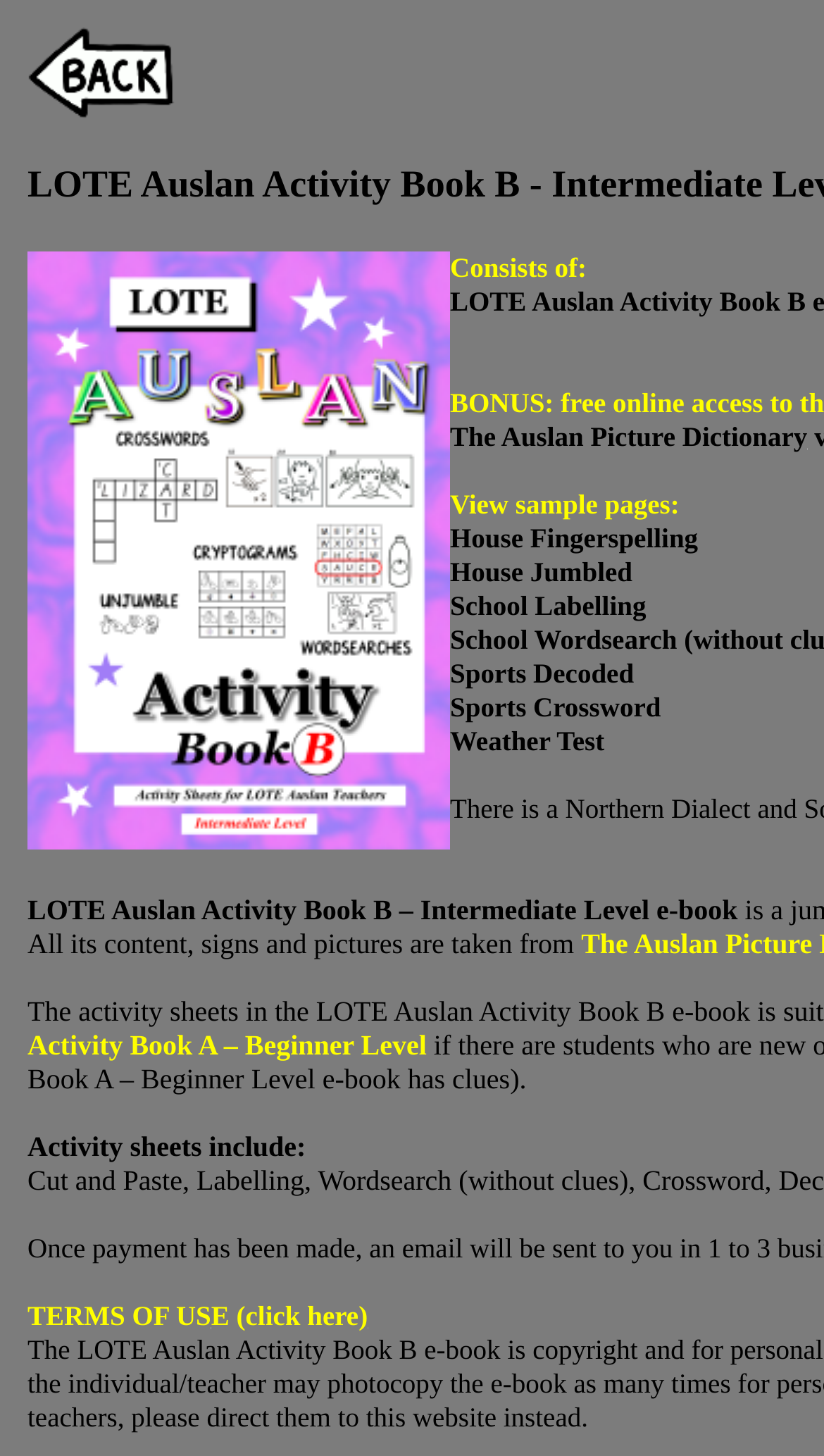Identify the bounding box coordinates of the clickable section necessary to follow the following instruction: "Click on House Fingerspelling". The coordinates should be presented as four float numbers from 0 to 1, i.e., [left, top, right, bottom].

[0.546, 0.358, 0.847, 0.38]